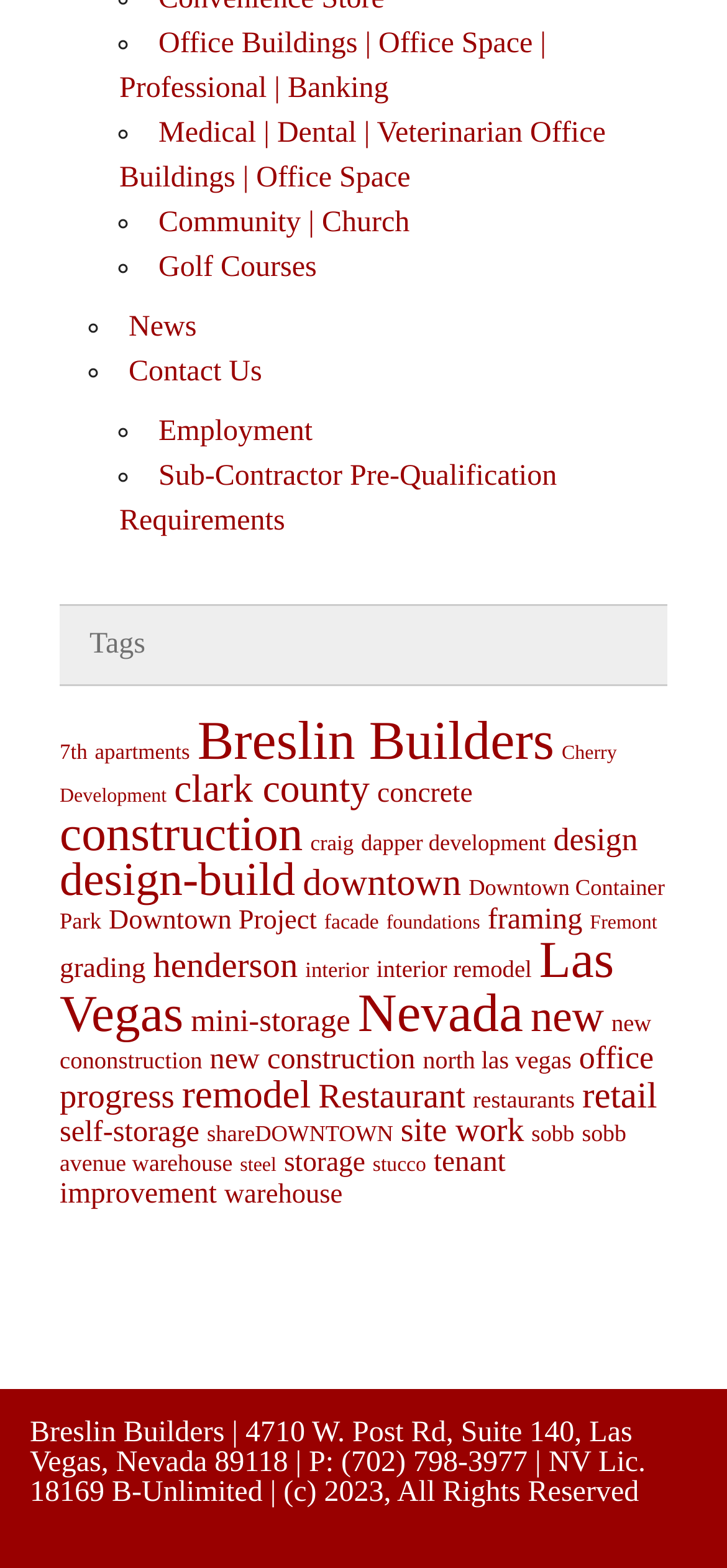What is the address of Breslin Builders?
Analyze the image and provide a thorough answer to the question.

The address of Breslin Builders is provided at the bottom of the webpage, which is 4710 W. Post Rd, Suite 140, Las Vegas, Nevada 89118.